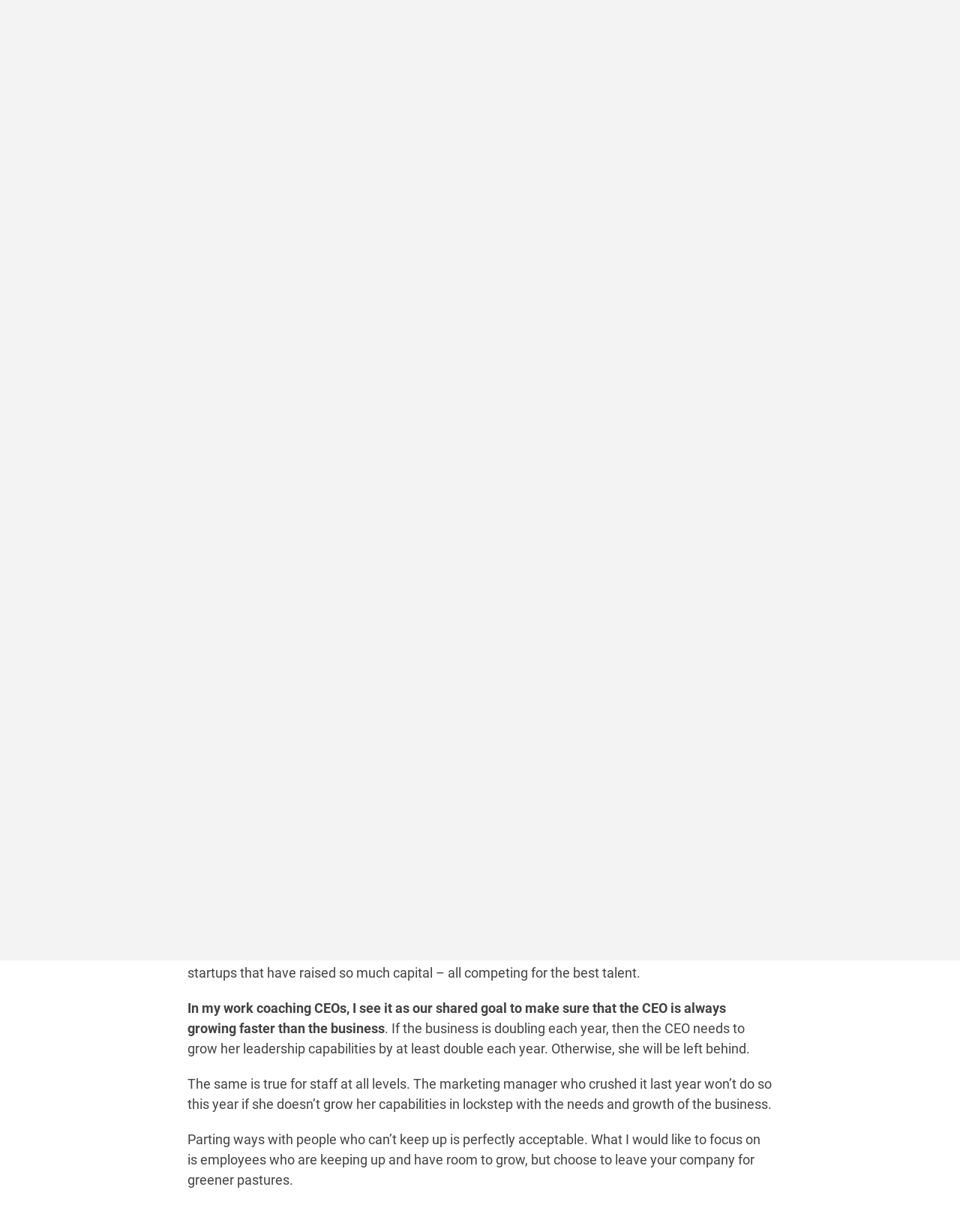How many images are in the article?
Please answer the question with a detailed response using the information from the screenshot.

There are 5 images in the article, and they are all located at the top of the webpage, below the date 'JUNE 28, 2022'. These images are likely related to the topic of the article and are used to illustrate the points being made.